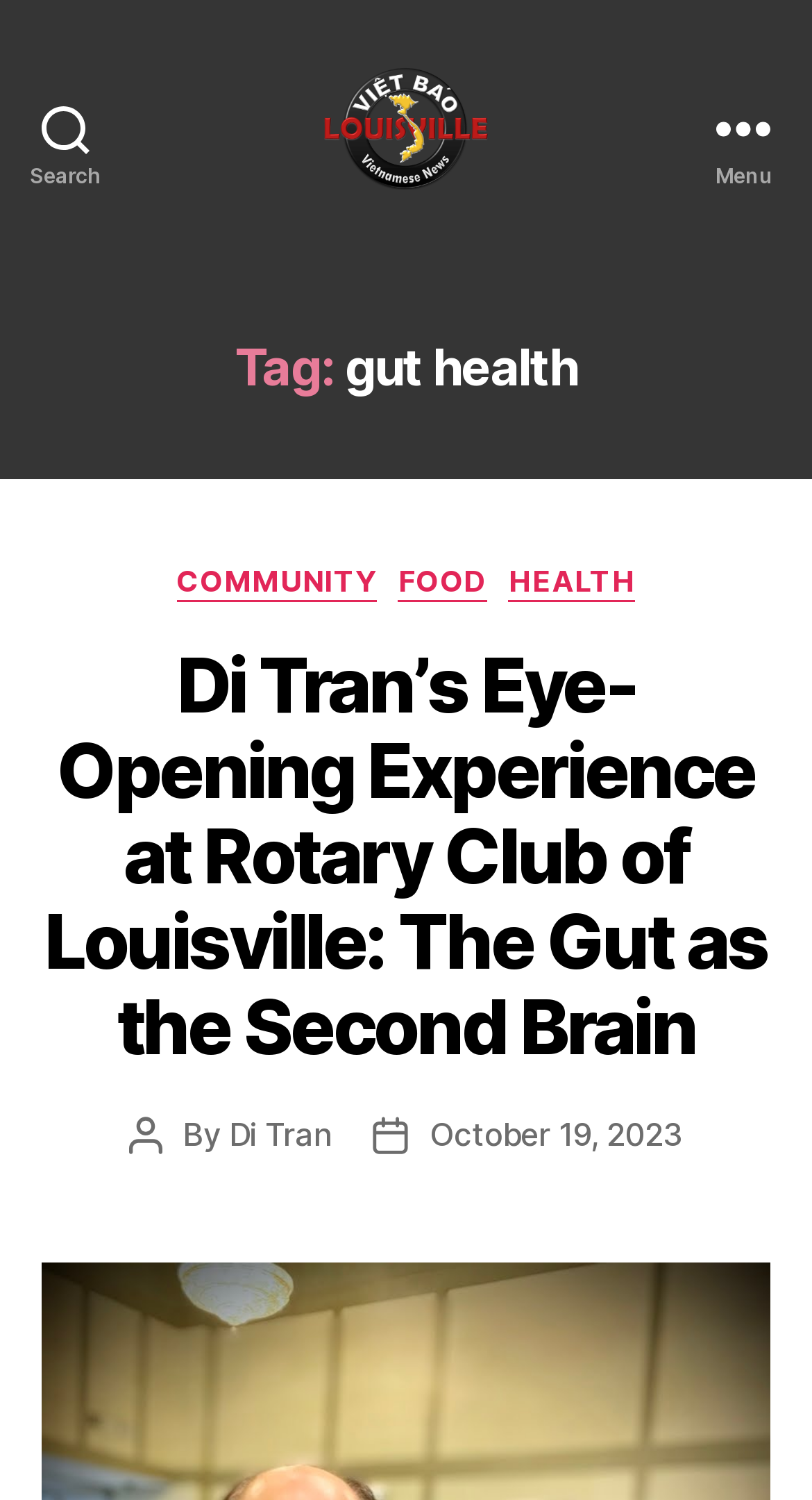Please respond in a single word or phrase: 
What is the title of the first article?

Di Tran’s Eye-Opening Experience at Rotary Club of Louisville: The Gut as the Second Brain